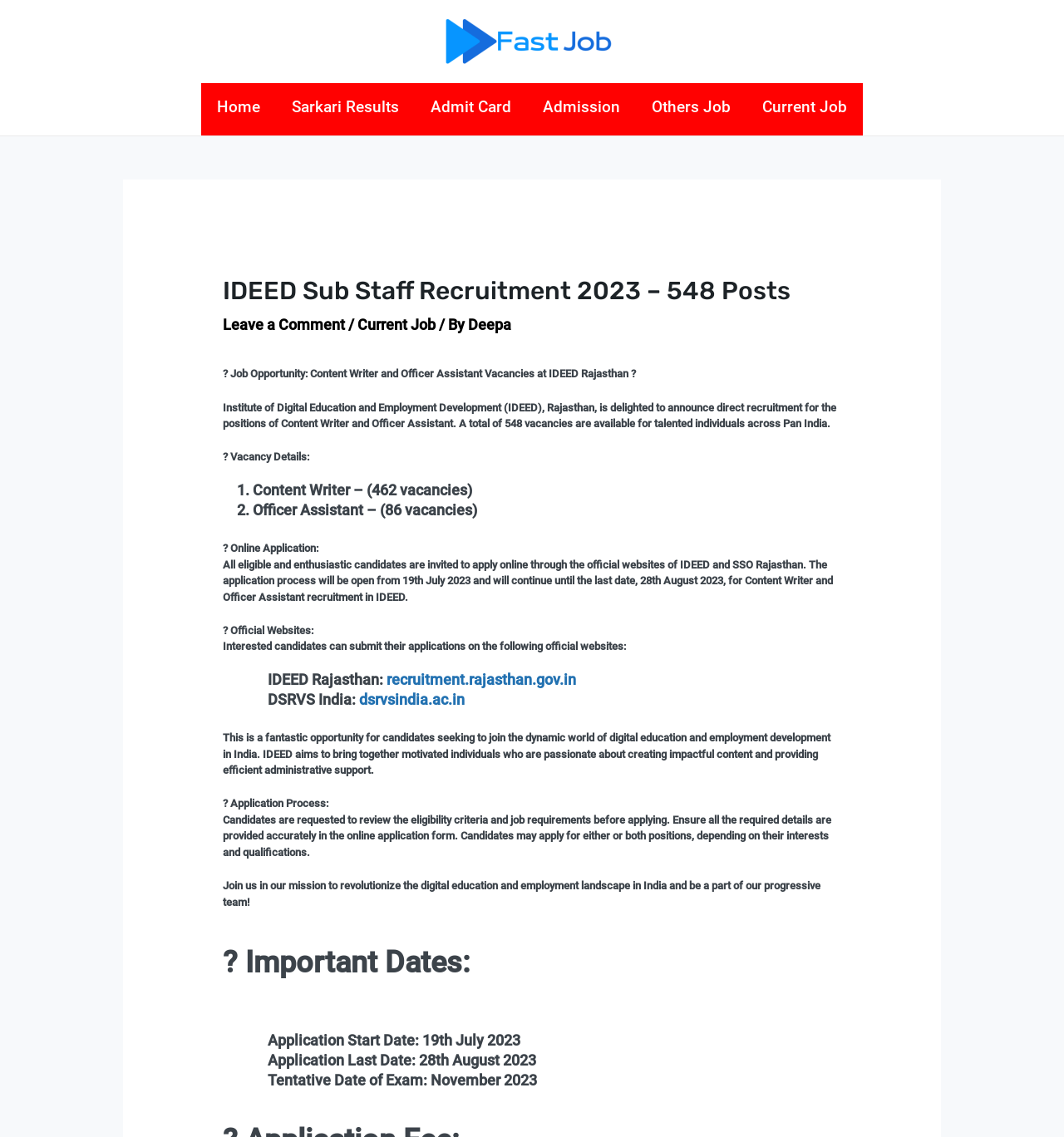Locate the bounding box coordinates of the clickable area to execute the instruction: "Click on the 'Leave a Comment' link". Provide the coordinates as four float numbers between 0 and 1, represented as [left, top, right, bottom].

[0.209, 0.278, 0.324, 0.293]